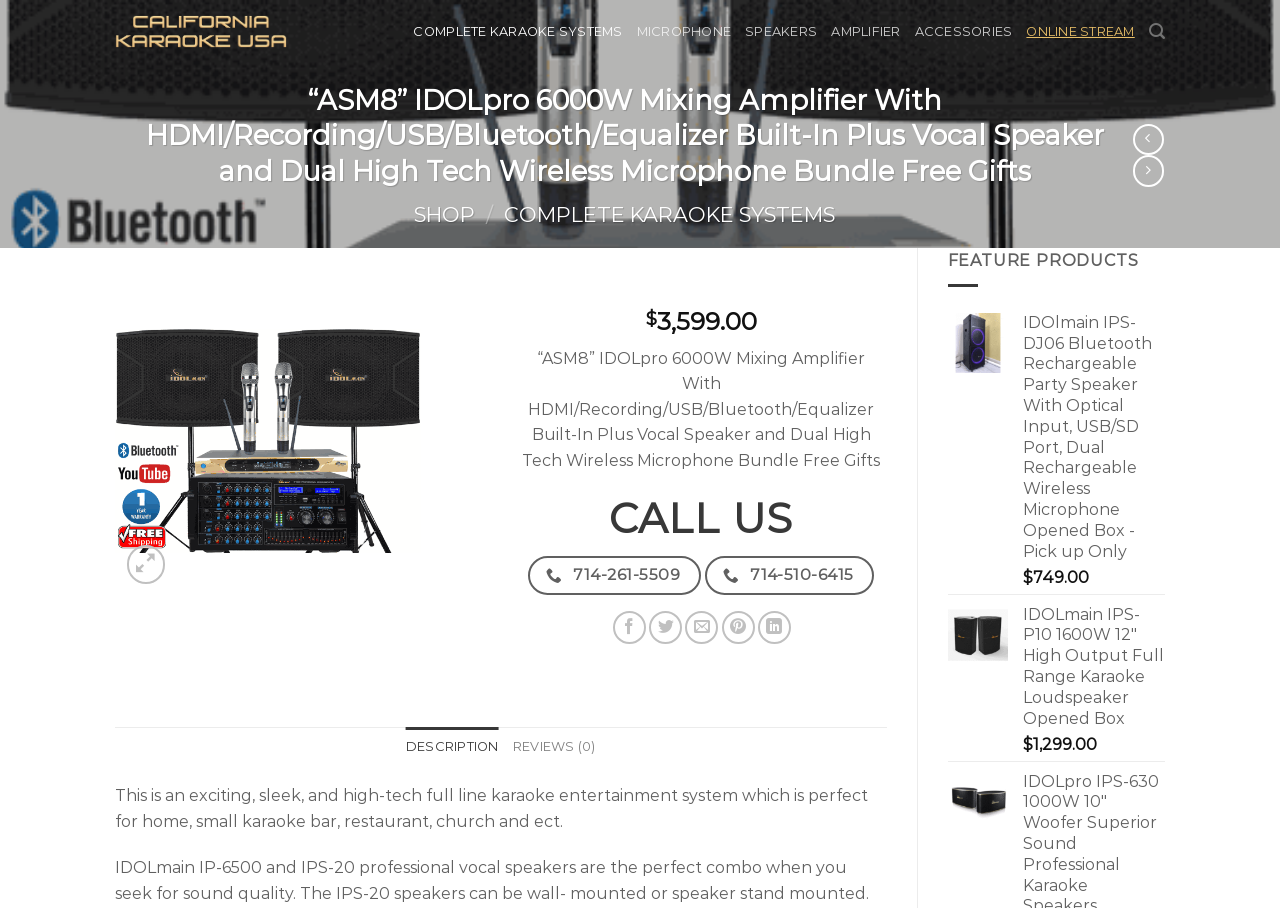Generate a thorough caption that explains the contents of the webpage.

This webpage is about a karaoke system product, specifically the "ASM8" IDOLpro 6000W Mixing Amplifier With HDMI/Recording/USB/Bluetooth/Equalizer Built-In Plus Vocal Speaker and Dual High Tech Wireless Microphone Bundle. 

At the top of the page, there is a logo and a link to "California Karaoke USA" on the left, and a navigation menu with links to "COMPLETE KARAOKE SYSTEMS", "MICROPHONE", "SPEAKERS", "AMPLIFIER", "ACCESSORIES", "ONLINE STREAM", and "Search" on the right.

Below the navigation menu, there is a heading with the product name, followed by a brief description of the product. On the right side of the page, there is a section showcasing "FEATURE PRODUCTS" with two product links, each accompanied by a price.

In the middle of the page, there is a section with a product image, and below it, there are links to "CALL US" with two phone numbers, and social media sharing links. 

On the bottom left of the page, there is a tab list with two tabs, "DESCRIPTION" and "REVIEWS (0)", where the "DESCRIPTION" tab is selected by default. Below the tab list, there is a paragraph describing the product as an exciting and high-tech full line karaoke entertainment system.

There are also some buttons and links scattered throughout the page, including a "Previous" and "Next" button, a "SHOP" link, and some icons with unclear functions.